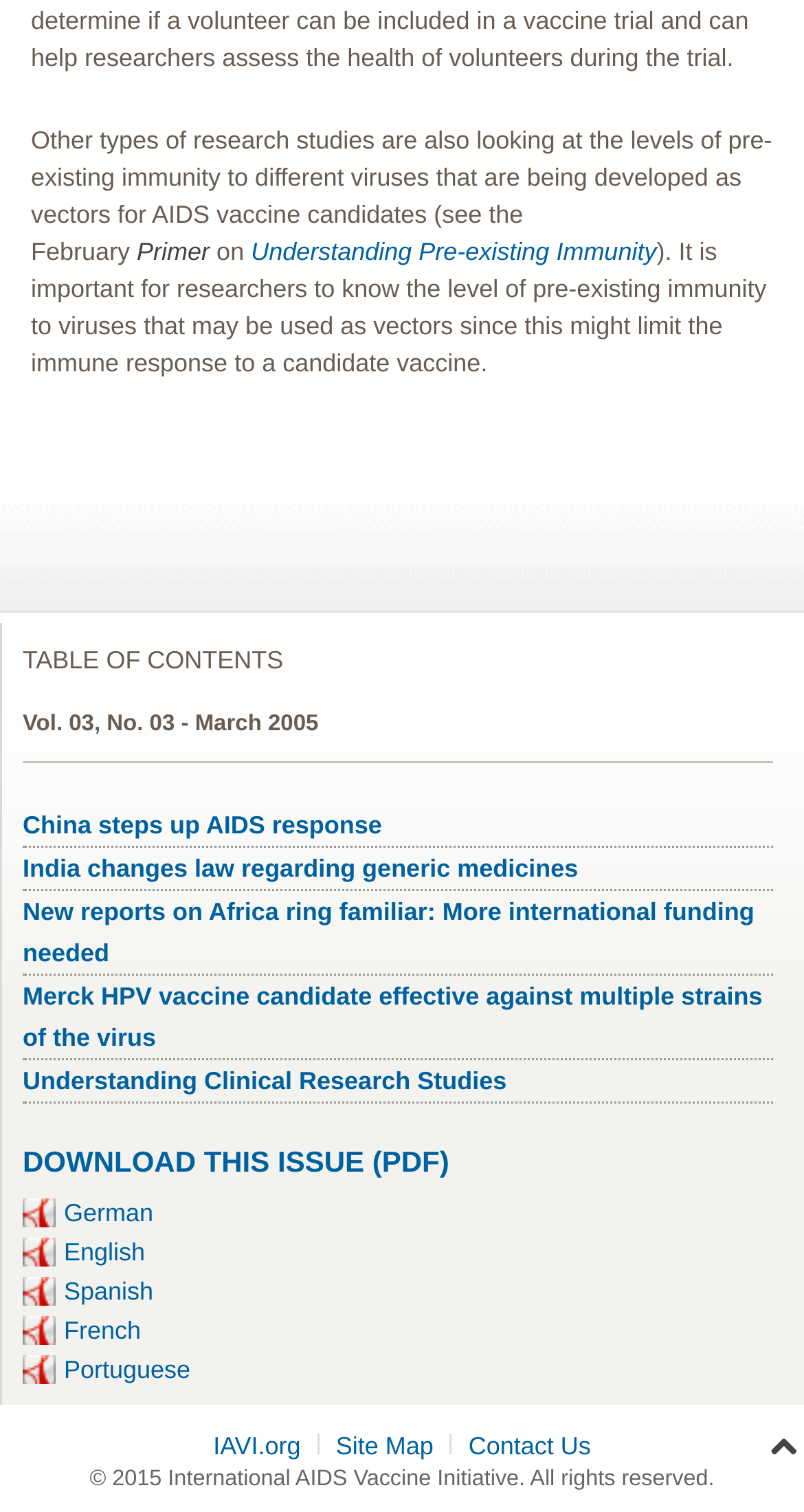Determine the bounding box coordinates for the UI element matching this description: "parent_node: IAVI.orgSite MapContact Us".

[0.949, 0.943, 1.0, 0.97]